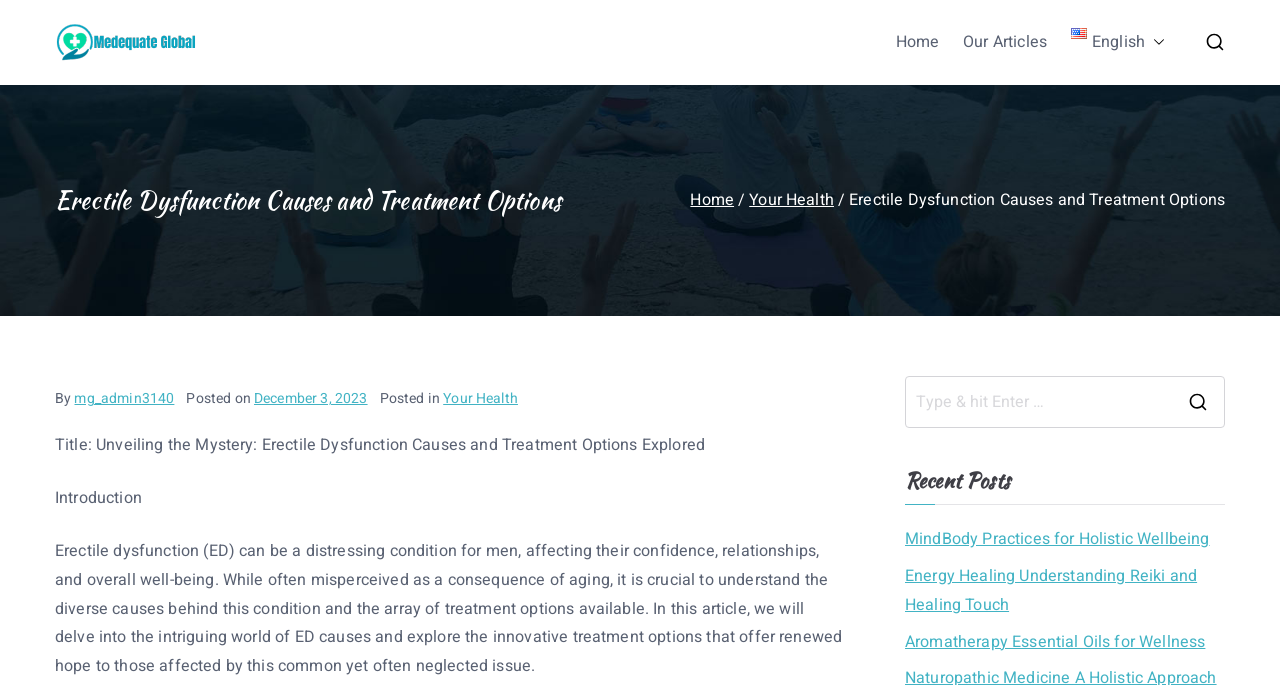Locate the coordinates of the bounding box for the clickable region that fulfills this instruction: "Change the language to English".

[0.837, 0.041, 0.91, 0.083]